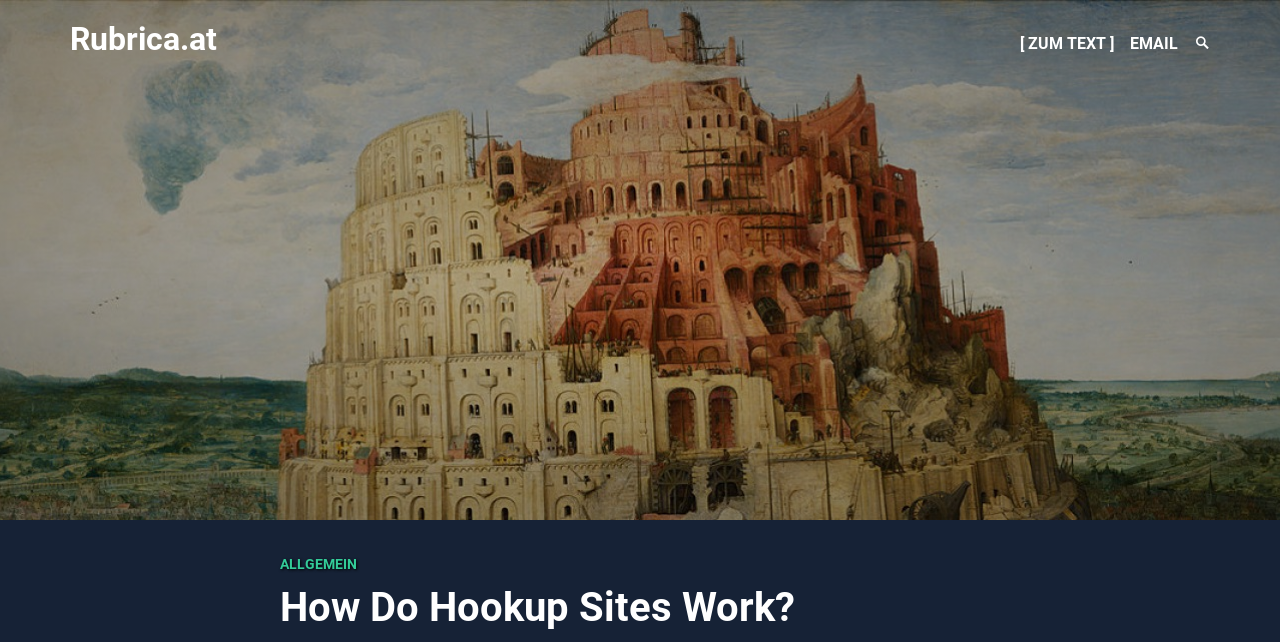Find the bounding box coordinates of the UI element according to this description: "EMail".

[0.883, 0.053, 0.92, 0.083]